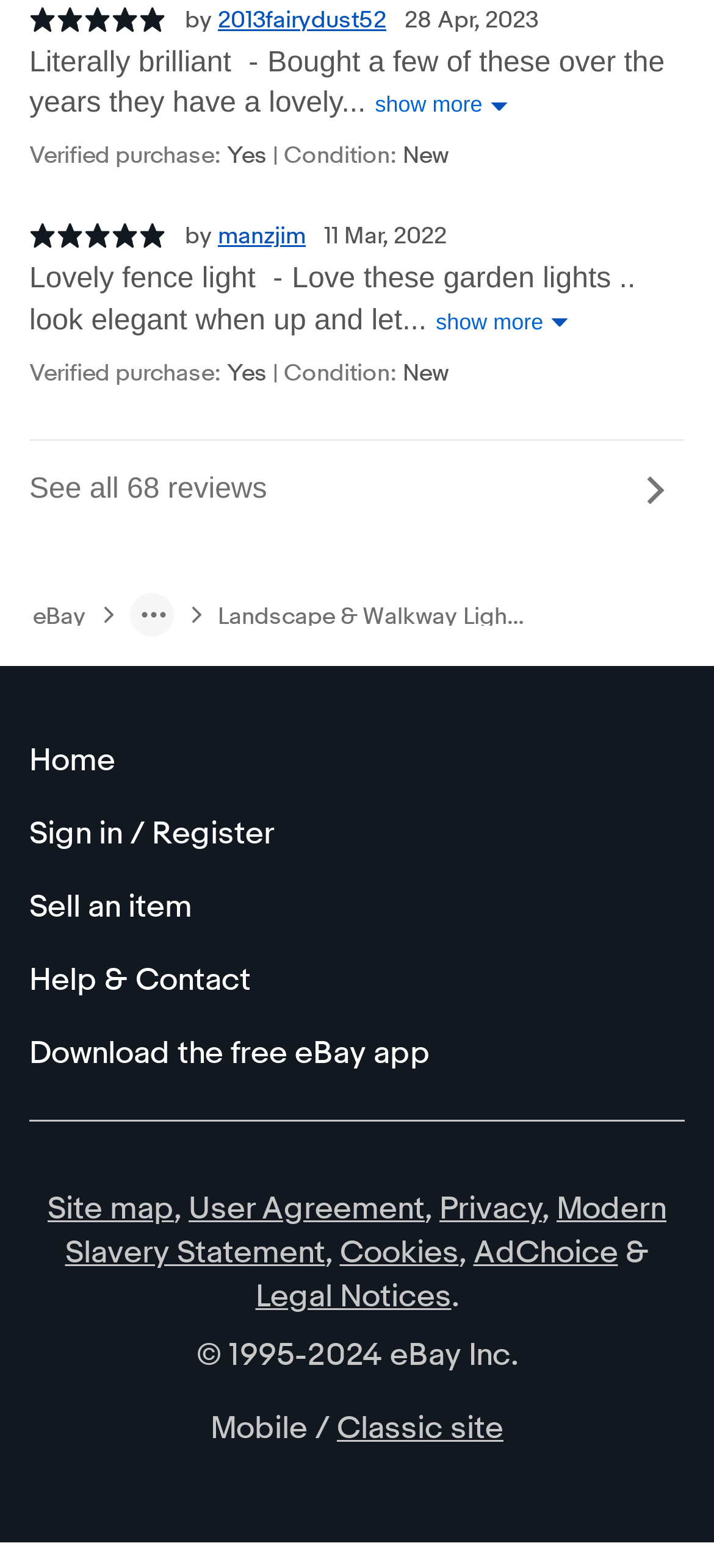How many links are there in the footer?
Based on the visual content, answer with a single word or a brief phrase.

9